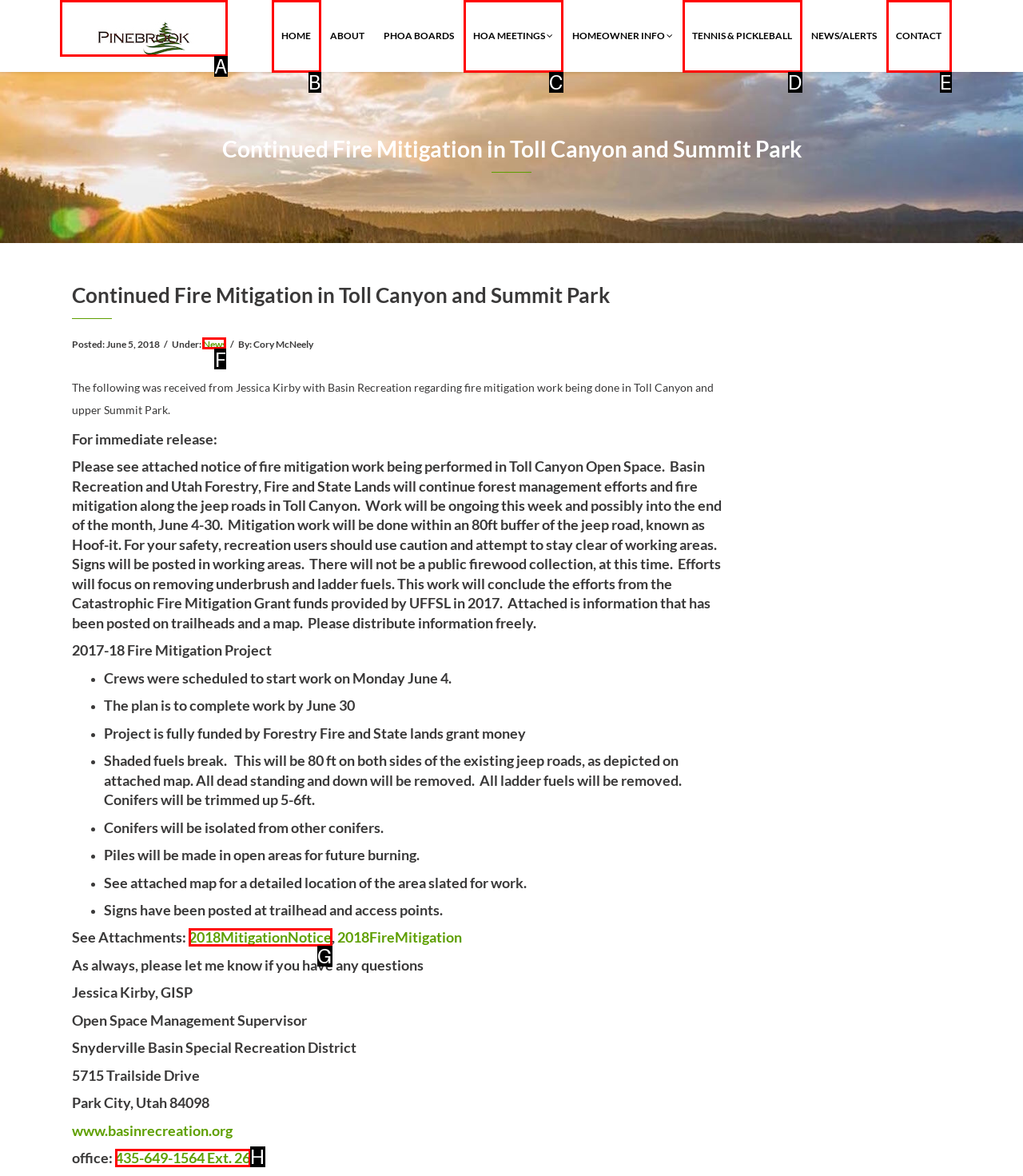Out of the given choices, which letter corresponds to the UI element required to Read News? Answer with the letter.

F